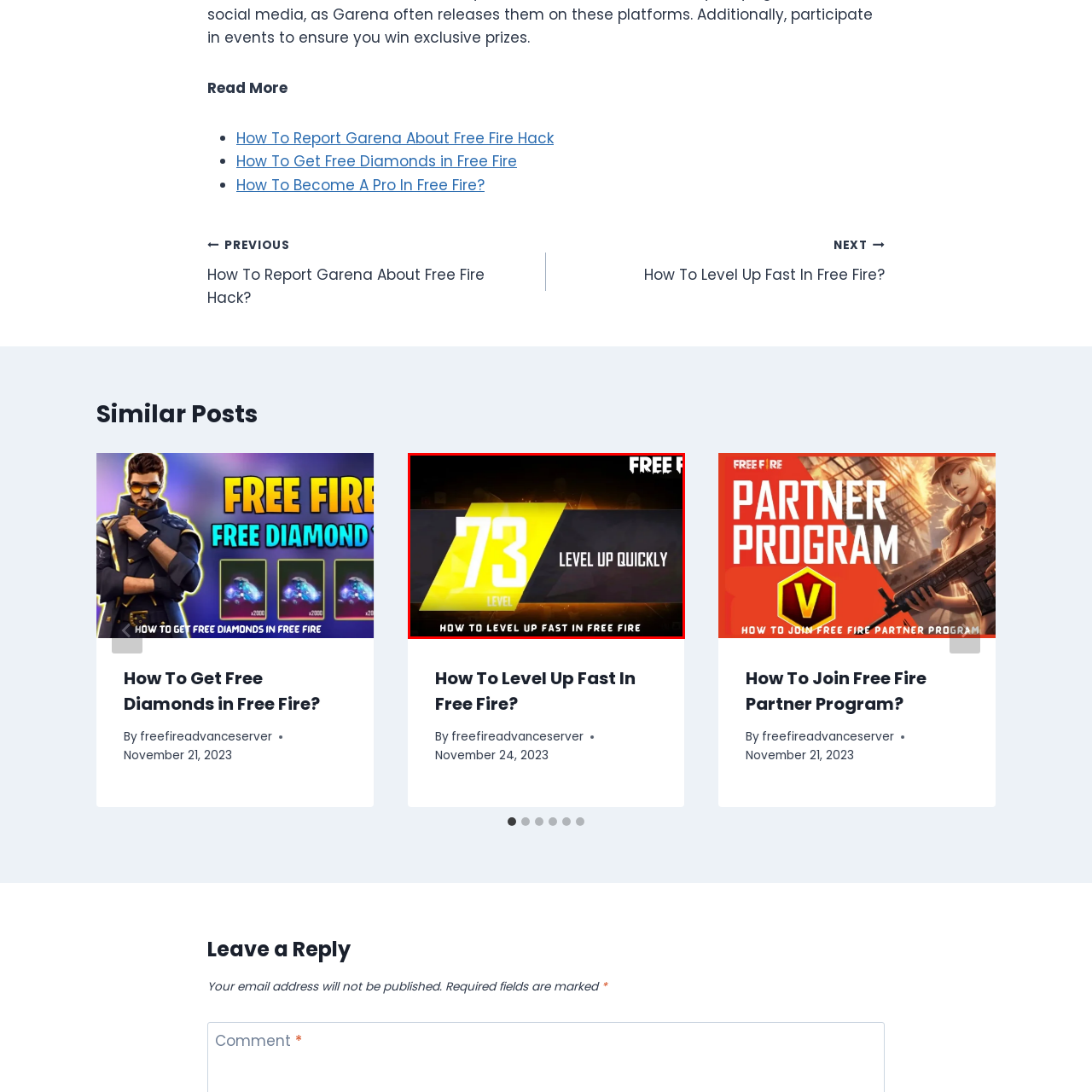Thoroughly describe the contents of the image enclosed in the red rectangle.

The image showcases an eye-catching graphic from the popular mobile game "Free Fire," centered around a player achieving Level 73. The vibrant yellow background highlights the number "73," accompanied by the words "LEVEL UP QUICKLY" in bold white text. This image is likely part of a guide, titled "How To Level Up Fast In Free Fire," designed to provide players with strategies and tips to enhance their gameplay and expedite their progression within the game. The overall design is dynamic and appealing, capturing the essence of gaming excitement while motivating players to reach higher levels.